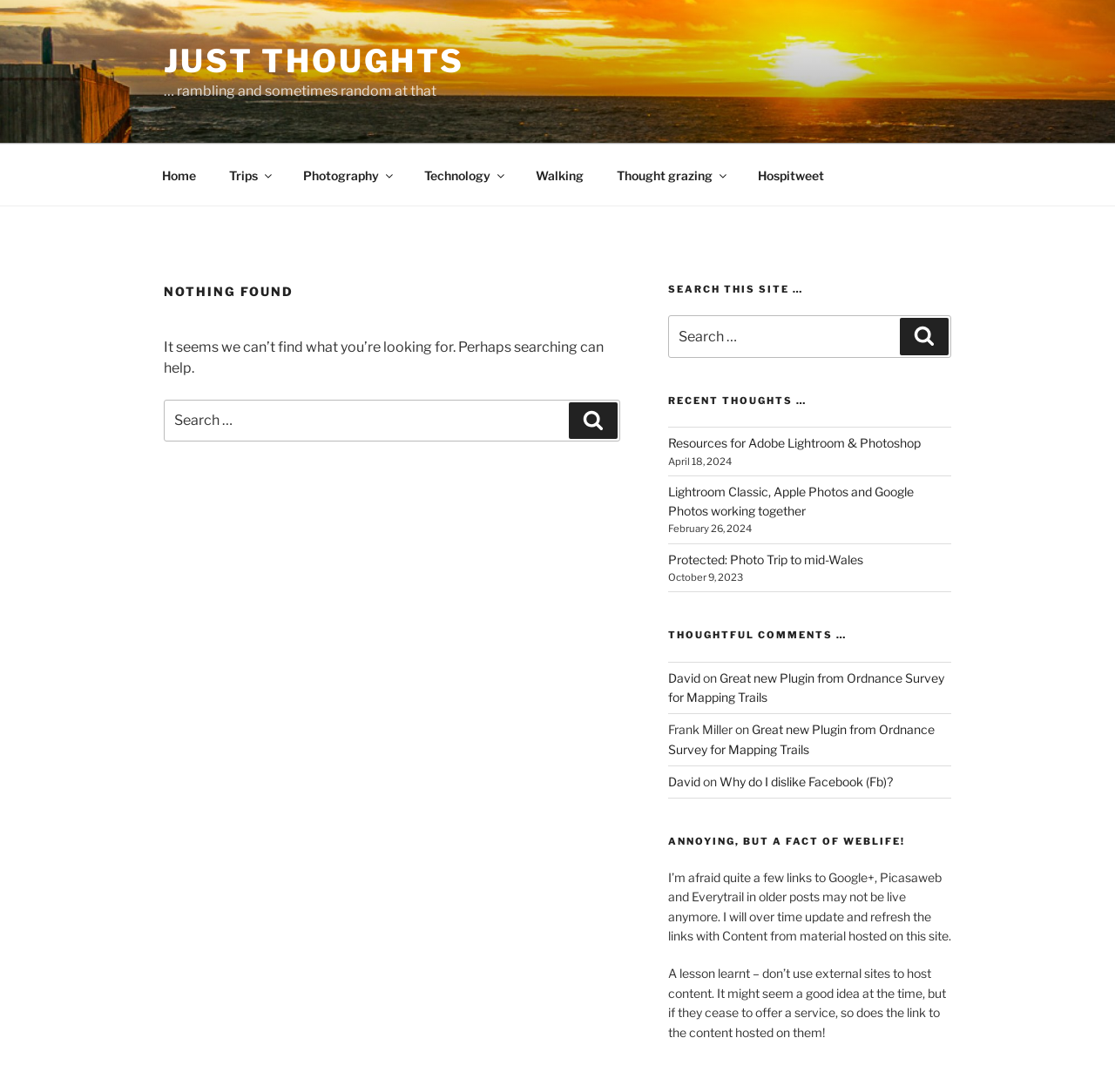What is the warning message about links in older posts?
Please use the visual content to give a single word or phrase answer.

Links may not be live anymore